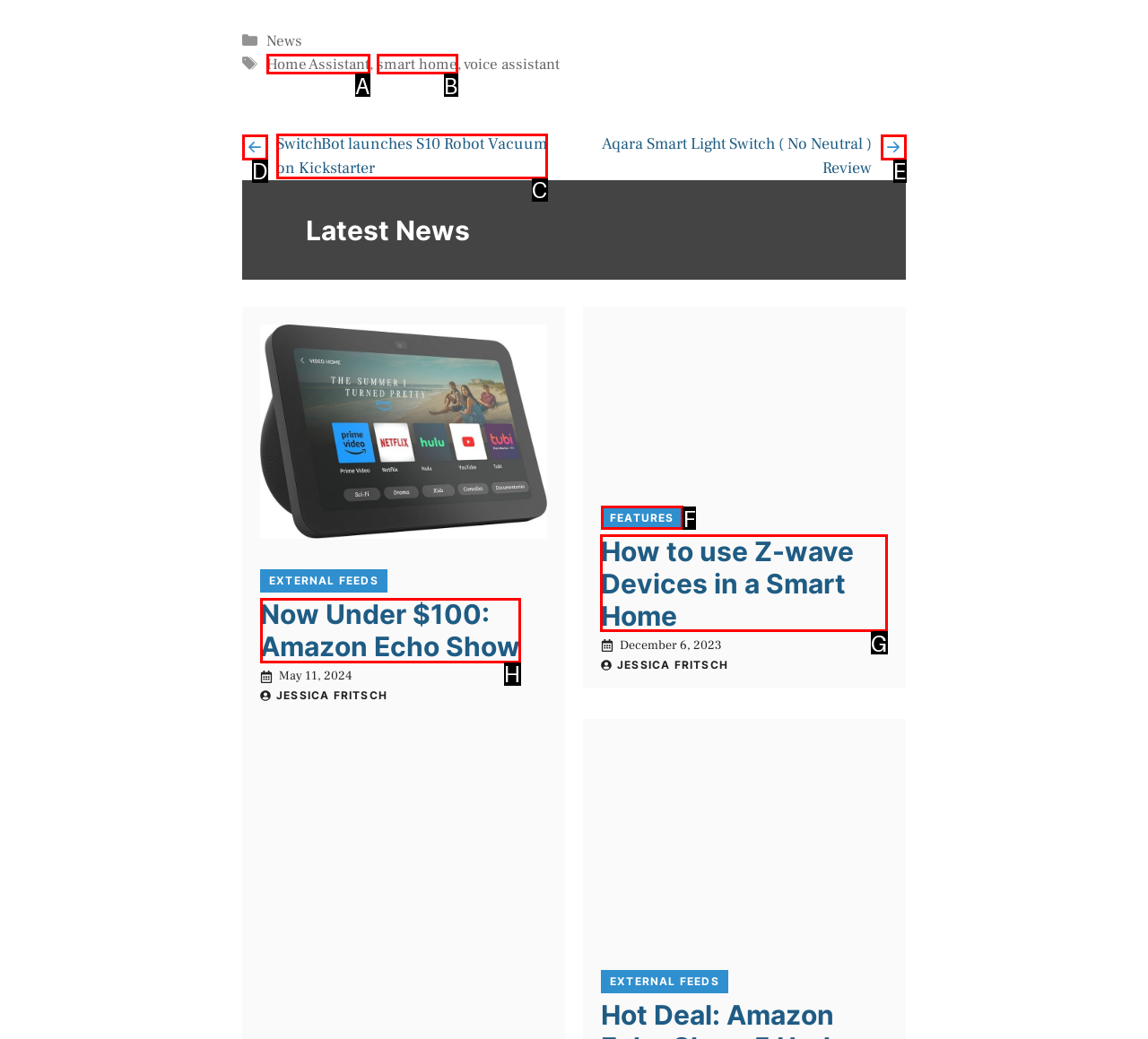Show which HTML element I need to click to perform this task: Read the article 'How to use Z-wave Devices in a Smart Home' Answer with the letter of the correct choice.

G